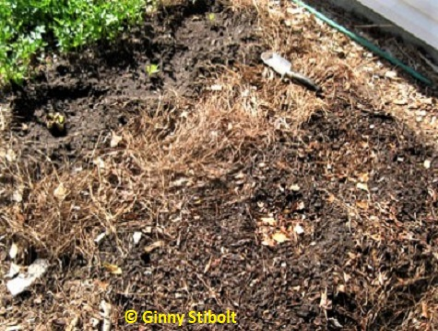What is the purpose of the image?
Answer the question in a detailed and comprehensive manner.

The caption states that the image serves as a visual guide to effective composting and soil management for gardeners seeking to enrich their garden sustainably. This implies that the purpose of the image is to provide a visual guide for gardeners.